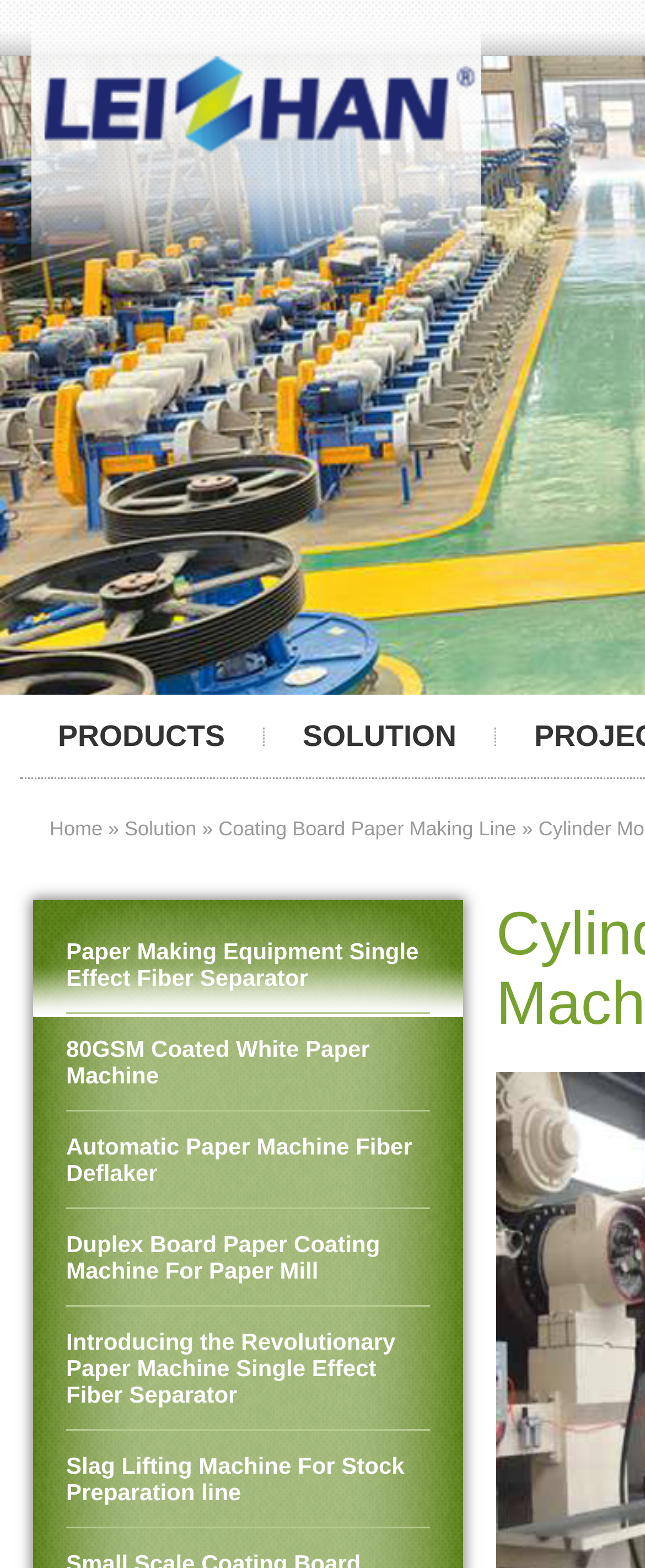How many links are there in the navigation menu?
Based on the image, answer the question with a single word or brief phrase.

3